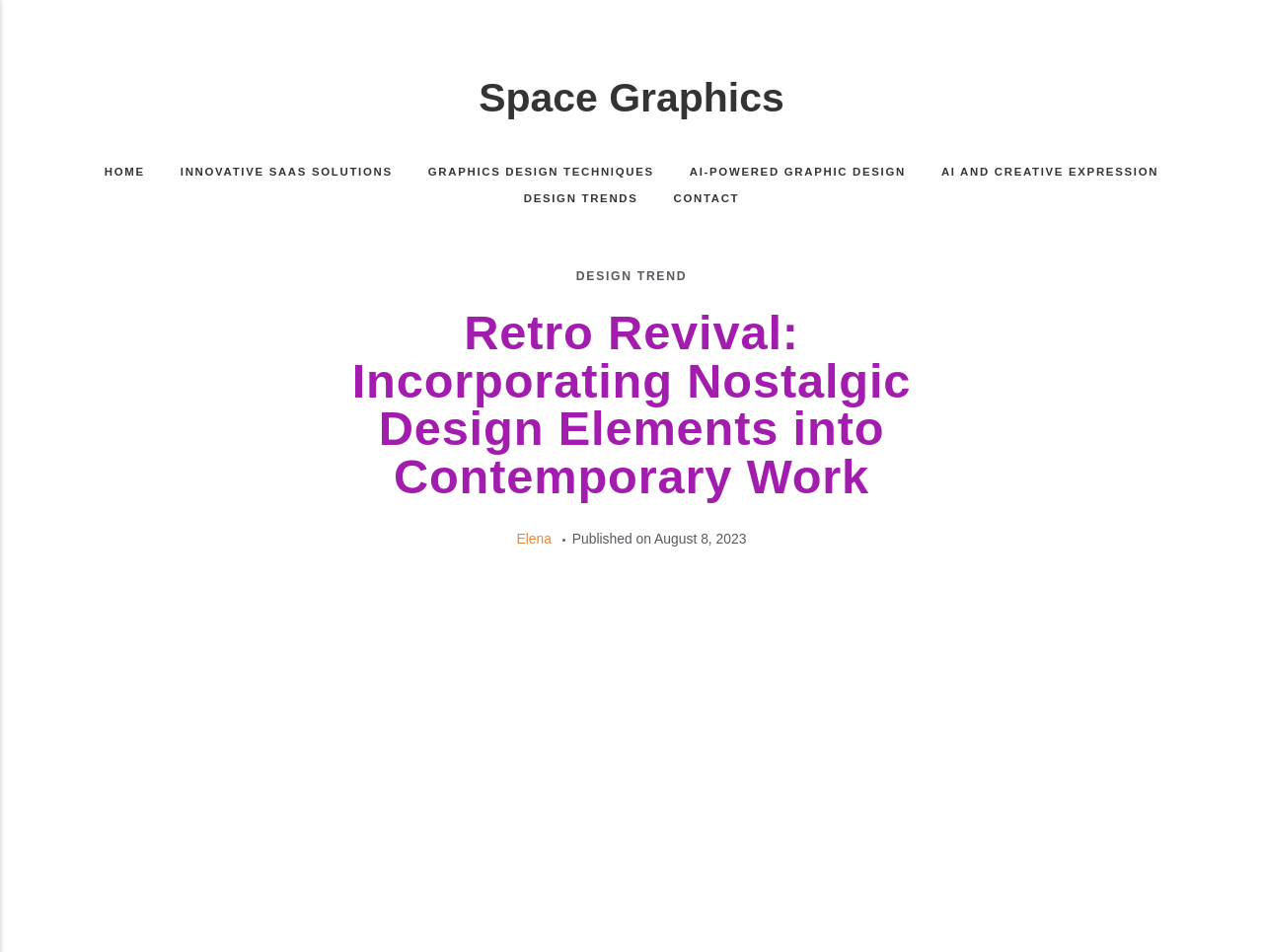Please locate the UI element described by "Om Bane NOR" and provide its bounding box coordinates.

None